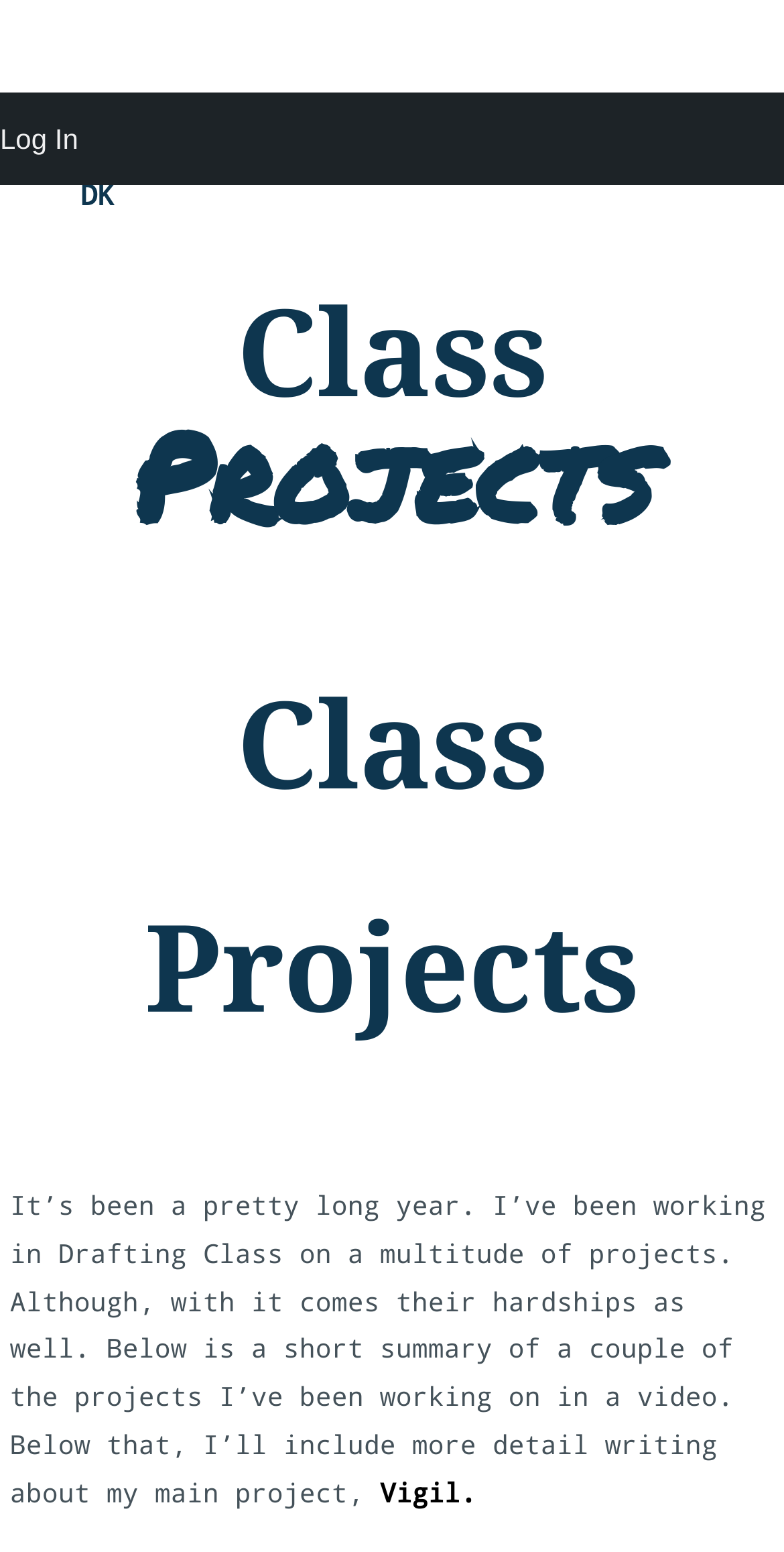What is the author of the webpage?
Refer to the image and provide a one-word or short phrase answer.

DK